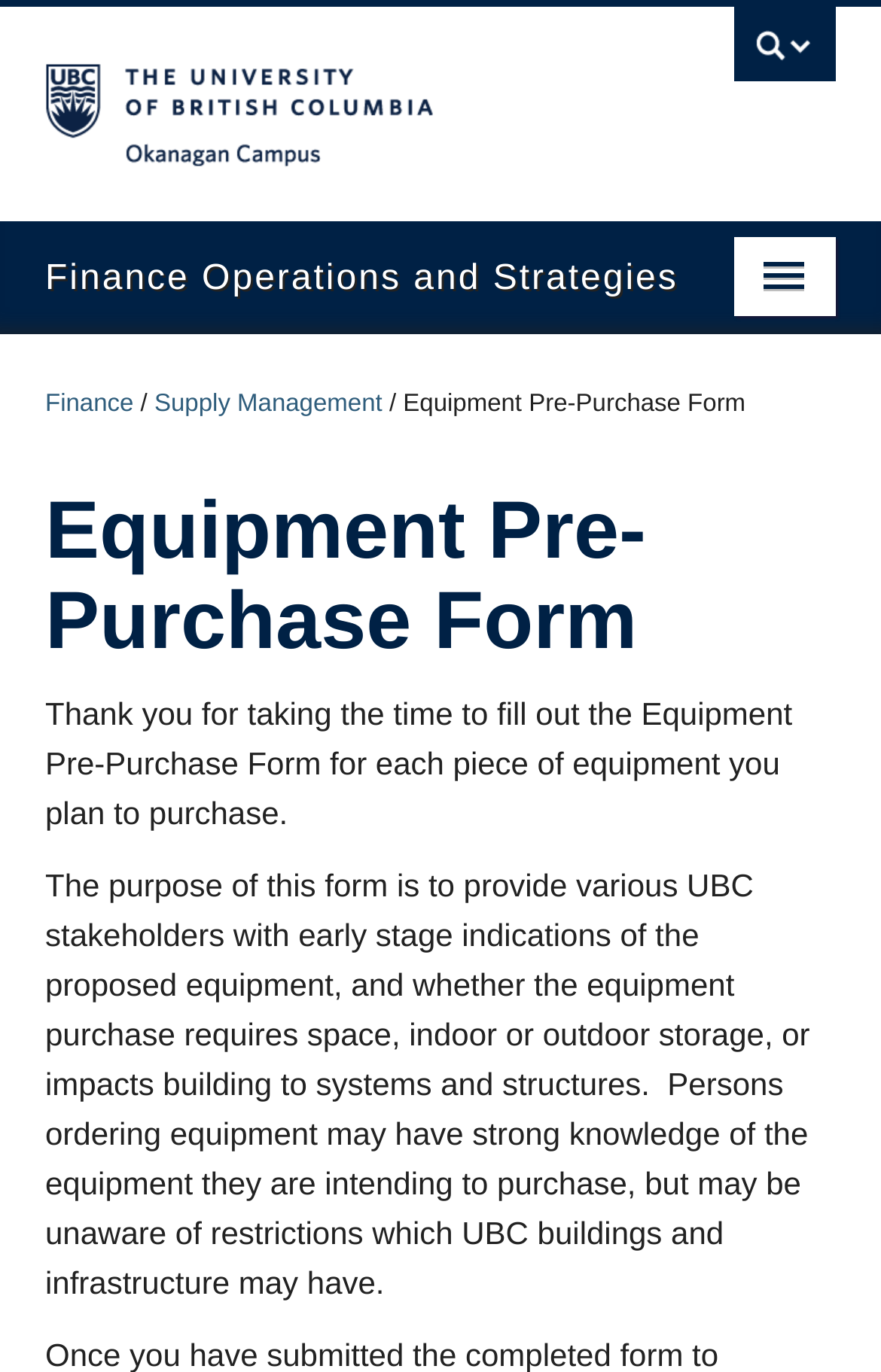Locate the bounding box coordinates of the element that should be clicked to fulfill the instruction: "Visit Soils and Crops Workshop".

None